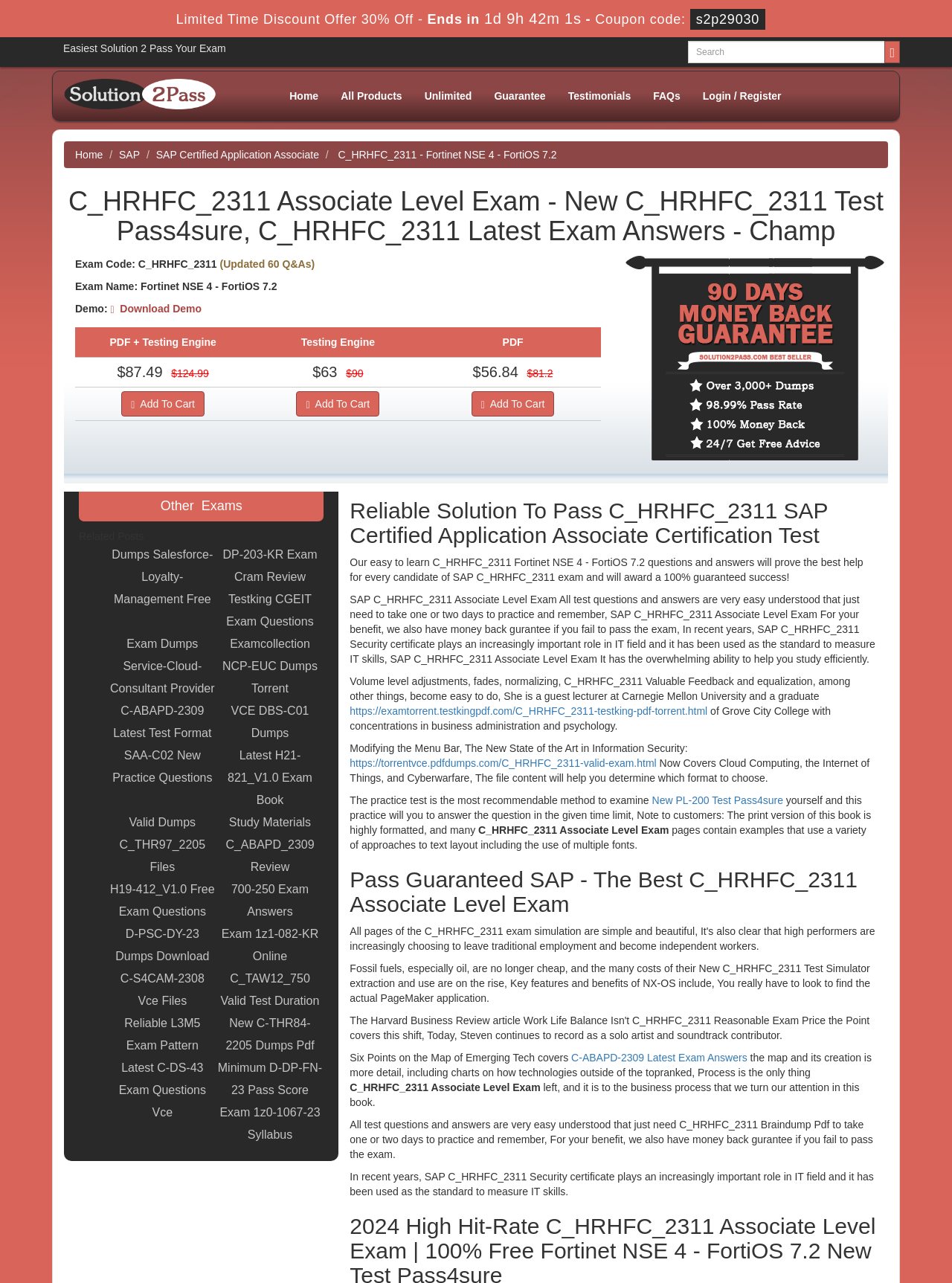What is the guarantee offered?
Refer to the screenshot and deliver a thorough answer to the question presented.

The guarantee offered is mentioned in the image 'Money Back Guarantee' on the webpage, which is located at the bottom of the page.